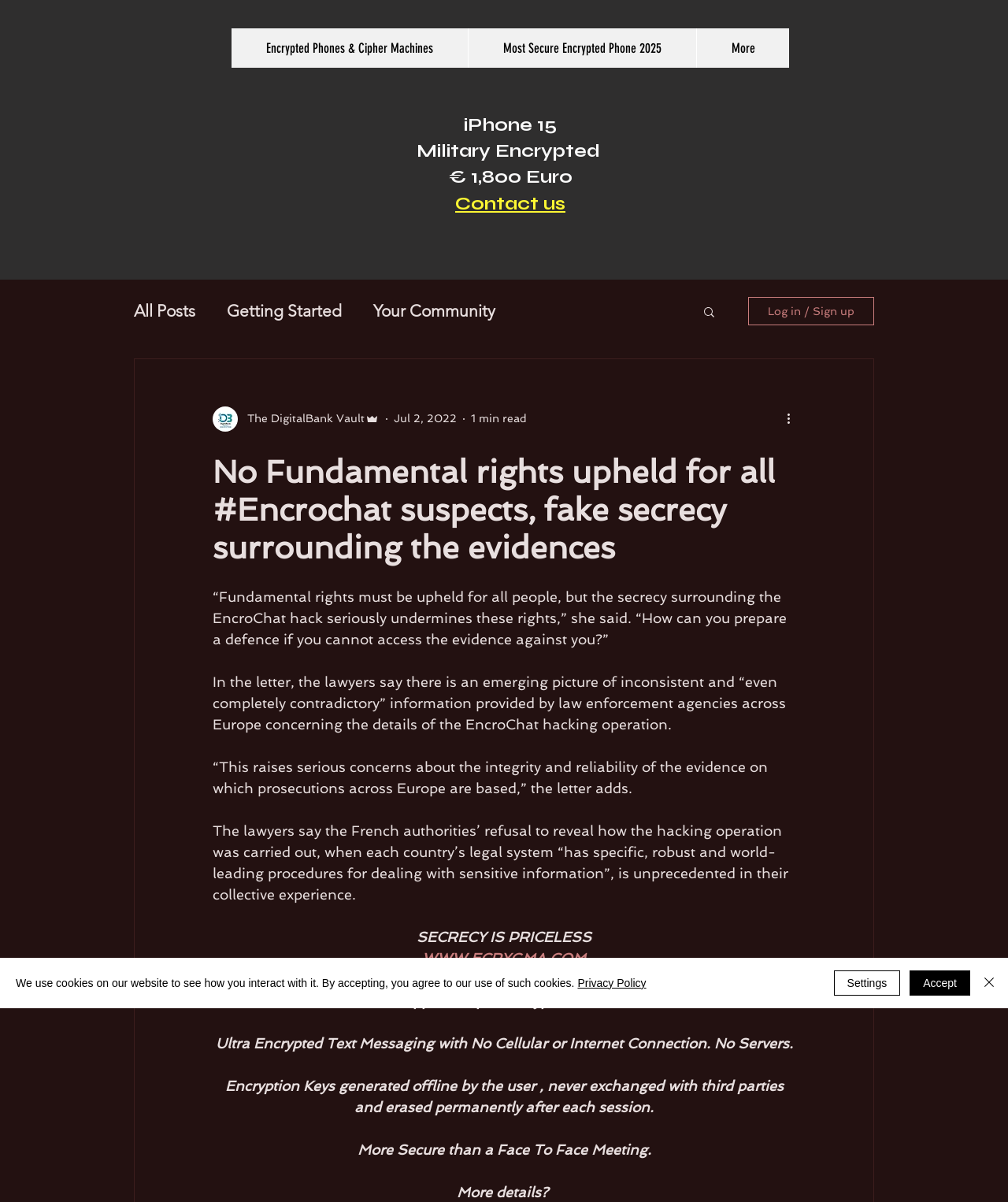Identify the bounding box coordinates of the region that should be clicked to execute the following instruction: "Click the 'Contact us' link".

[0.452, 0.16, 0.561, 0.177]